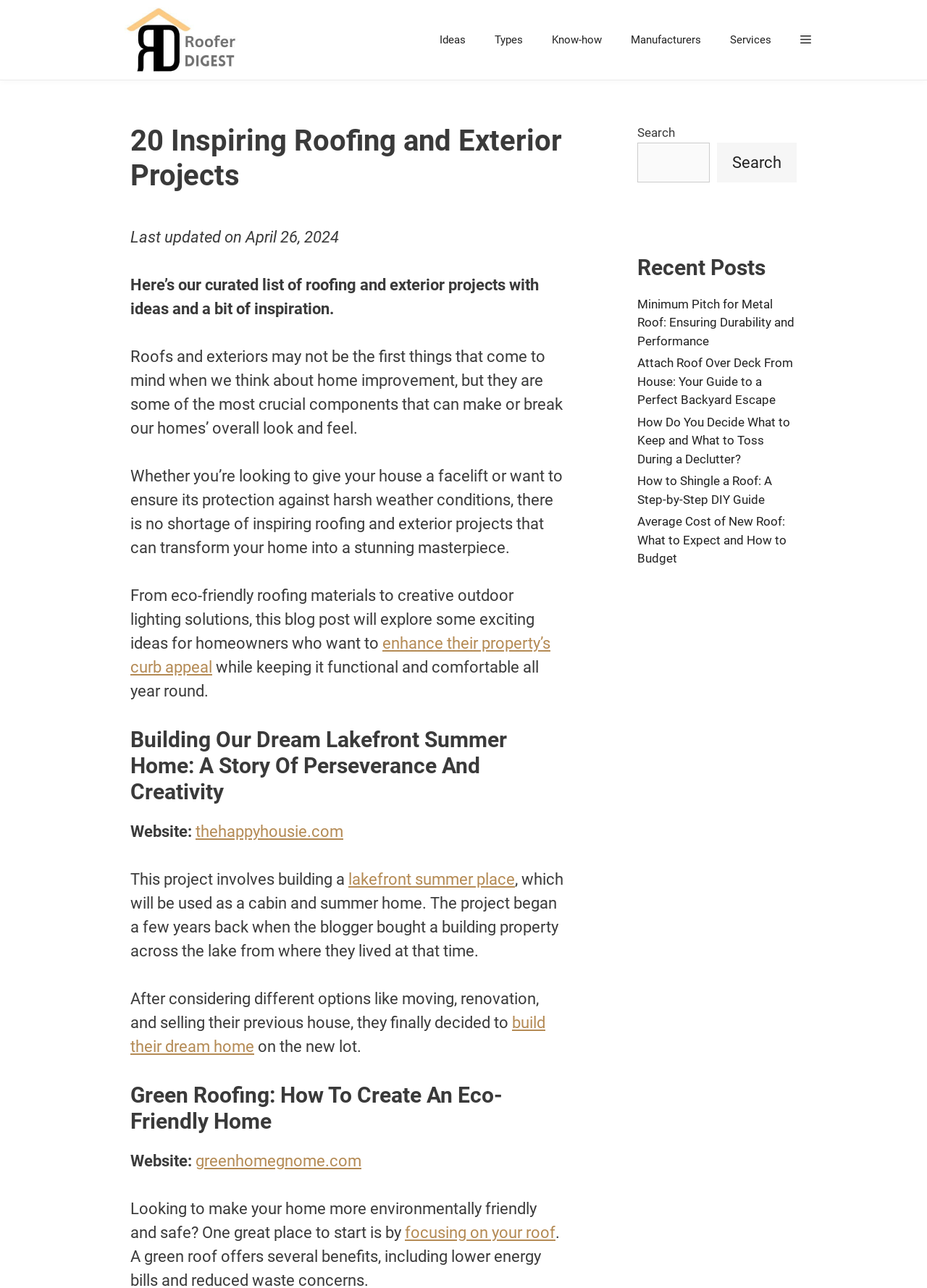Please provide a comprehensive answer to the question based on the screenshot: What can be found in the 'Recent Posts' section?

The 'Recent Posts' section features links to recent articles published on the website, including topics such as metal roofing, deck construction, decluttering, and shingling a roof.